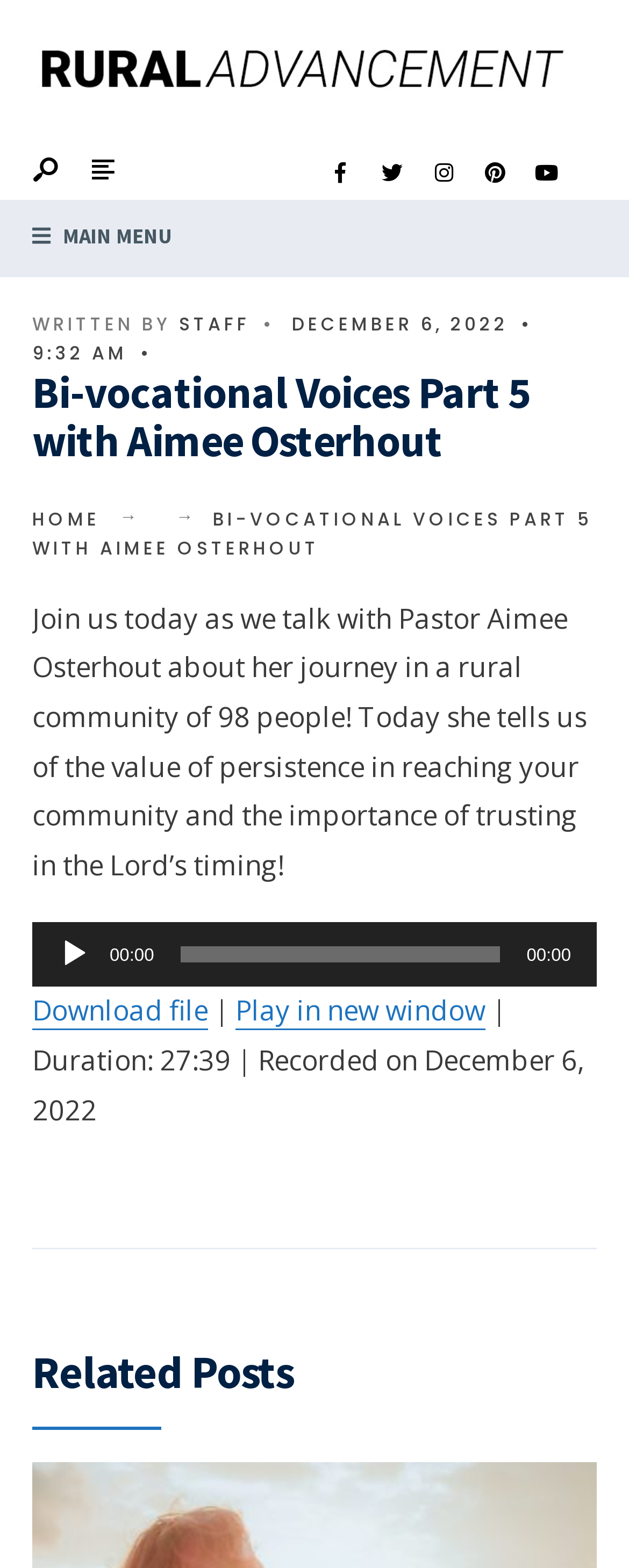Identify the bounding box coordinates of the section to be clicked to complete the task described by the following instruction: "Download the file". The coordinates should be four float numbers between 0 and 1, formatted as [left, top, right, bottom].

[0.051, 0.633, 0.331, 0.657]